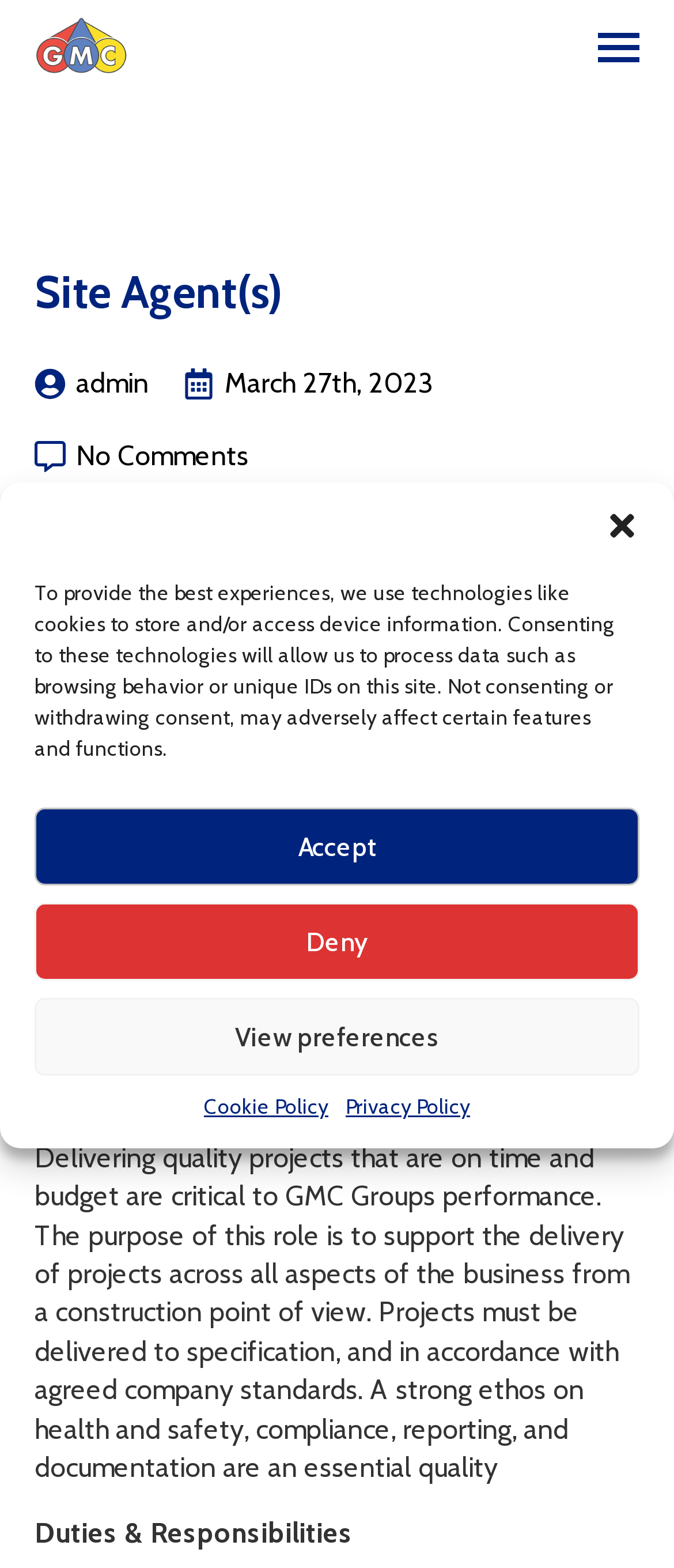Identify the bounding box coordinates for the UI element described as: "aria-label="Close dialog"". The coordinates should be provided as four floats between 0 and 1: [left, top, right, bottom].

[0.897, 0.324, 0.949, 0.347]